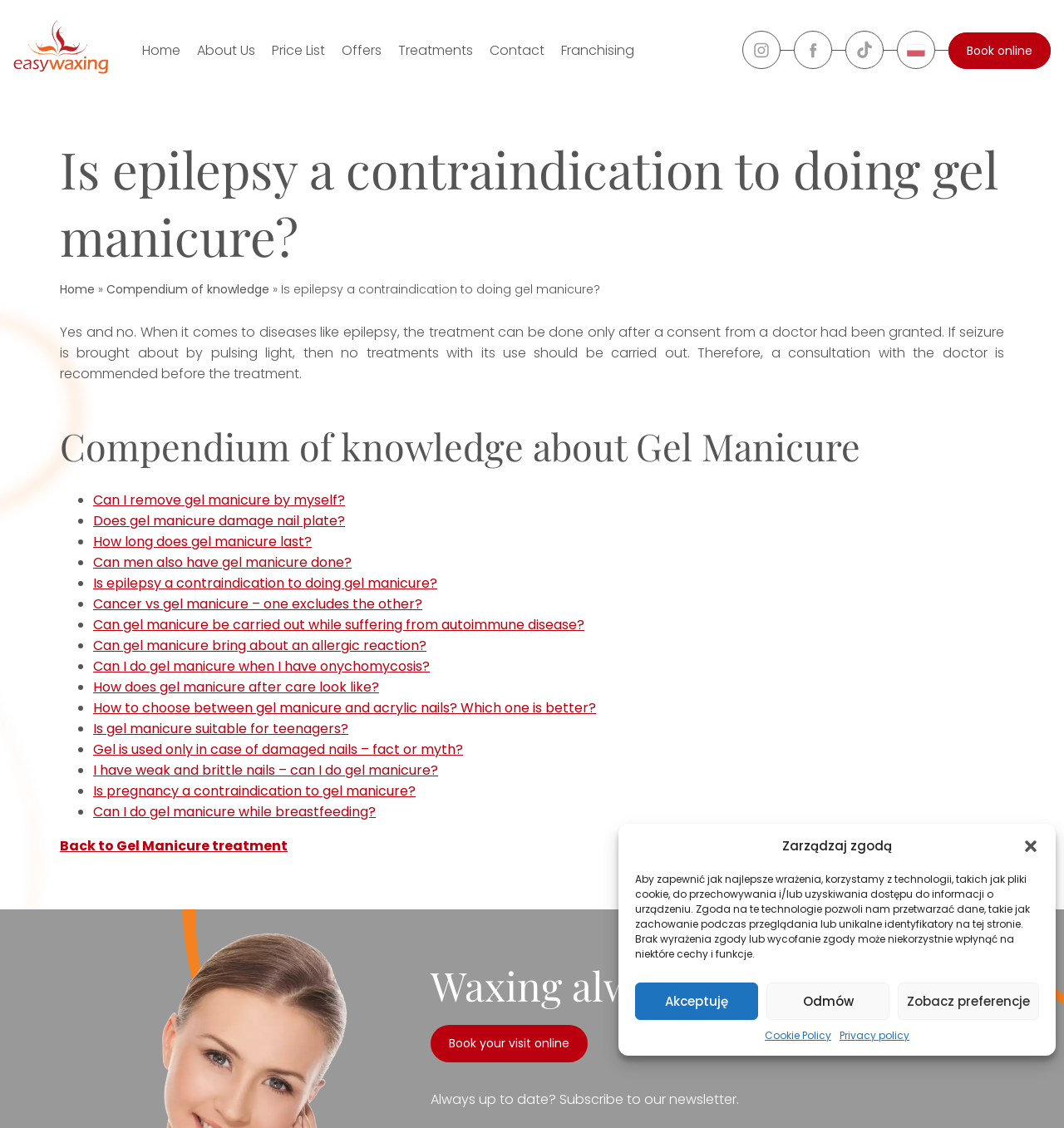Can you specify the bounding box coordinates for the region that should be clicked to fulfill this instruction: "Click the 'Gel Manicure' link".

[0.168, 0.42, 0.248, 0.437]